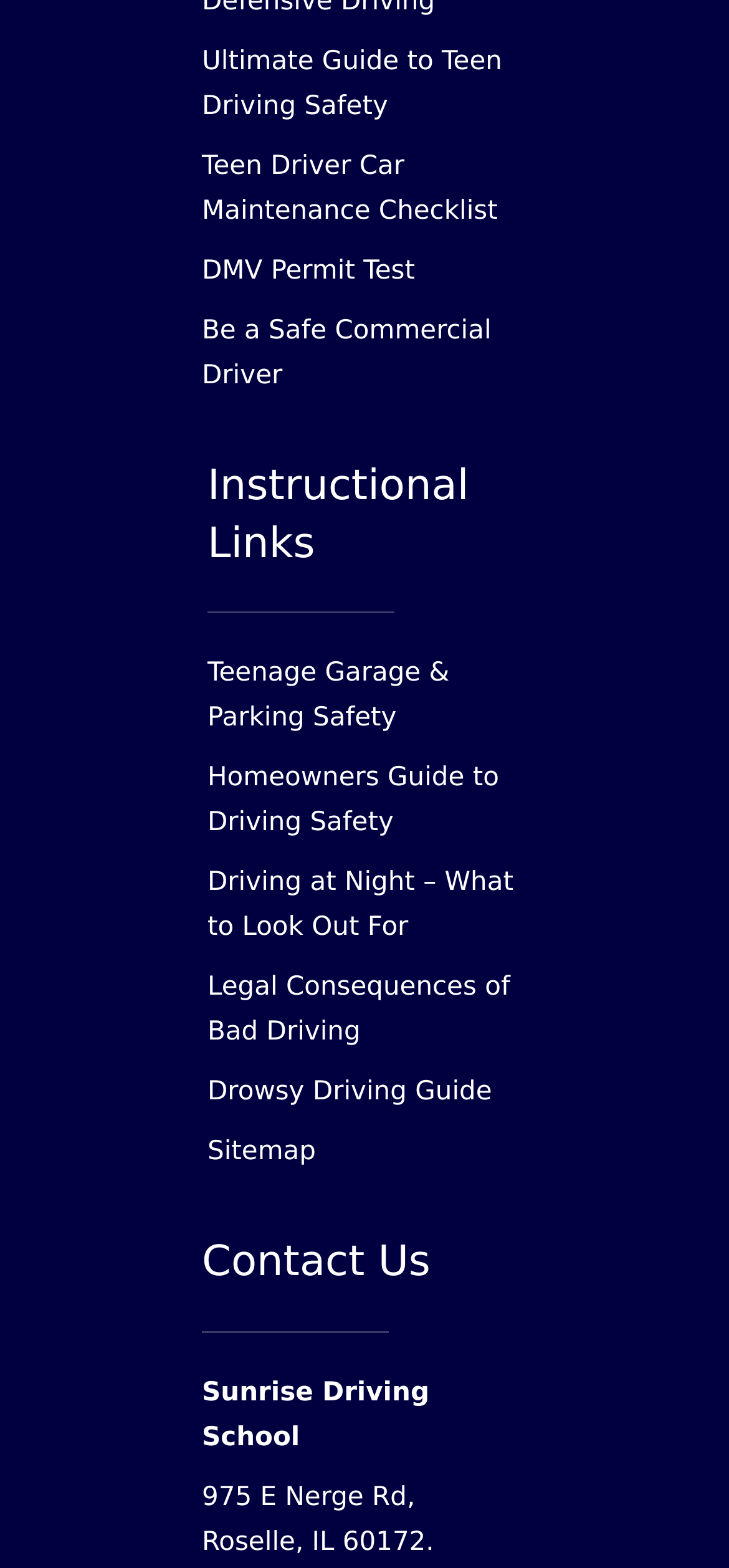For the given element description jdmvip.com, determine the bounding box coordinates of the UI element. The coordinates should follow the format (top-left x, top-left y, bottom-right x, bottom-right y) and be within the range of 0 to 1.

None